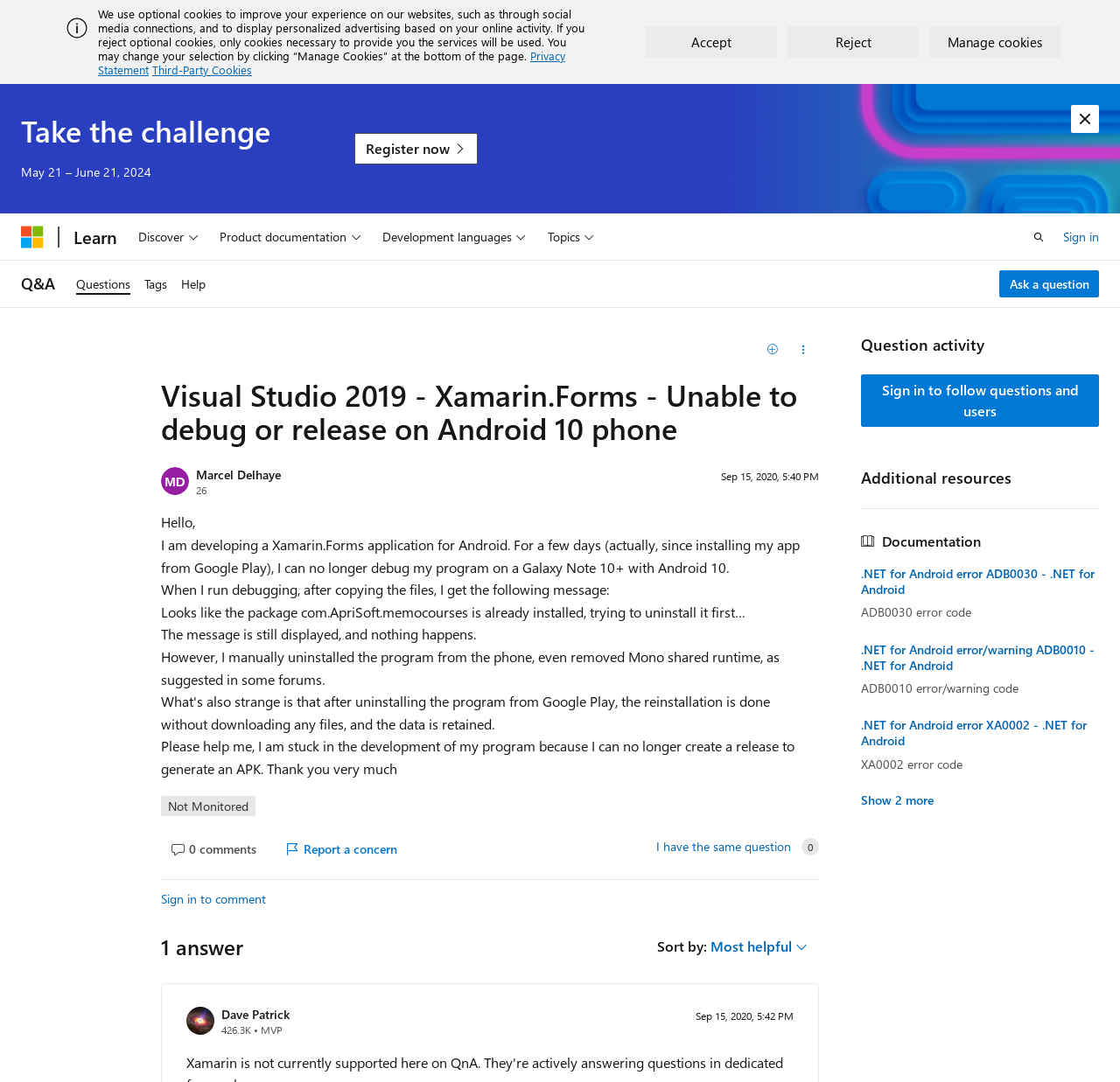Find the bounding box coordinates of the element to click in order to complete the given instruction: "Register now."

[0.316, 0.123, 0.427, 0.152]